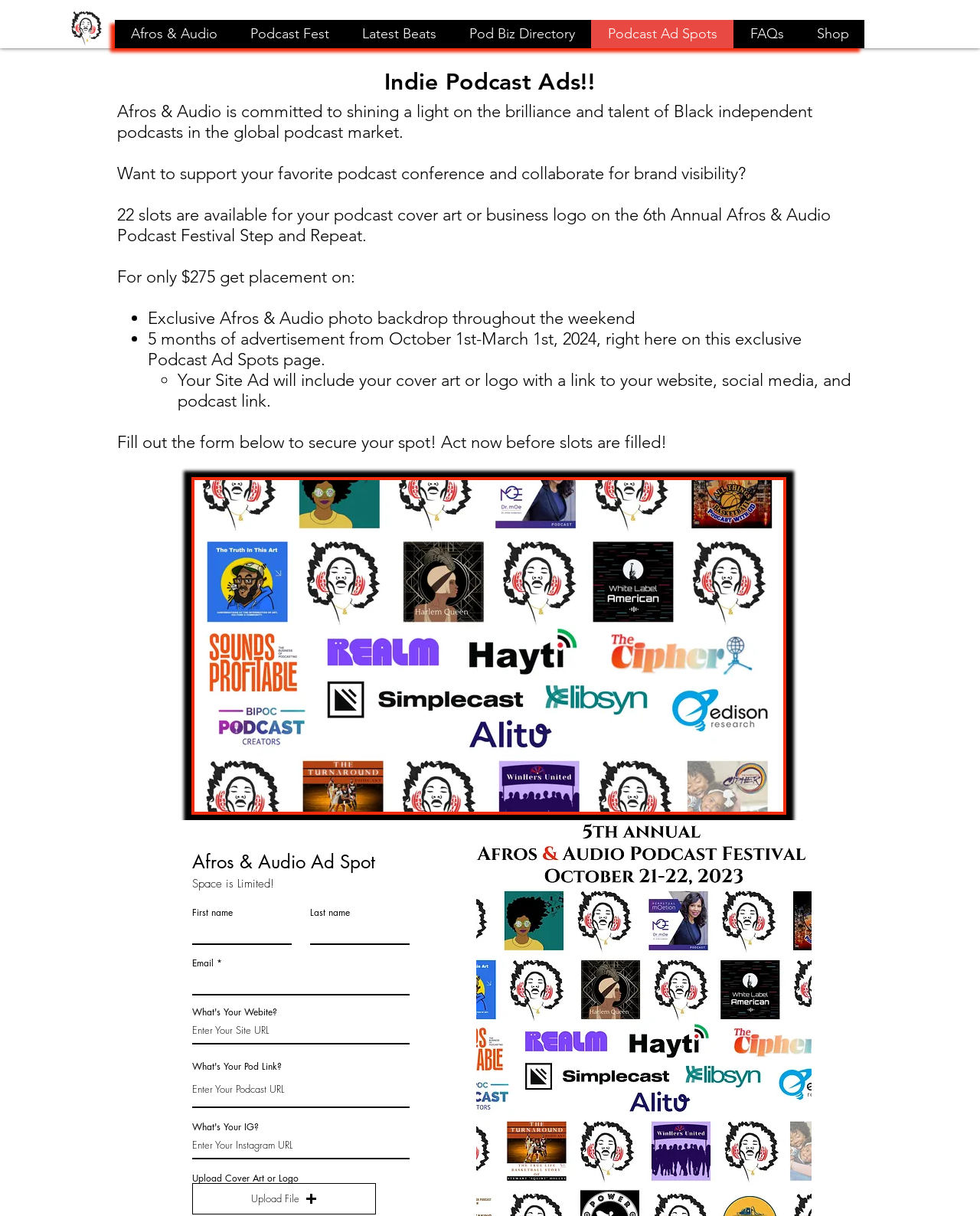Please find the bounding box coordinates of the section that needs to be clicked to achieve this instruction: "Watch the '5th Annual Afros & Audio Step N Repeat' video".

[0.195, 0.392, 0.802, 0.67]